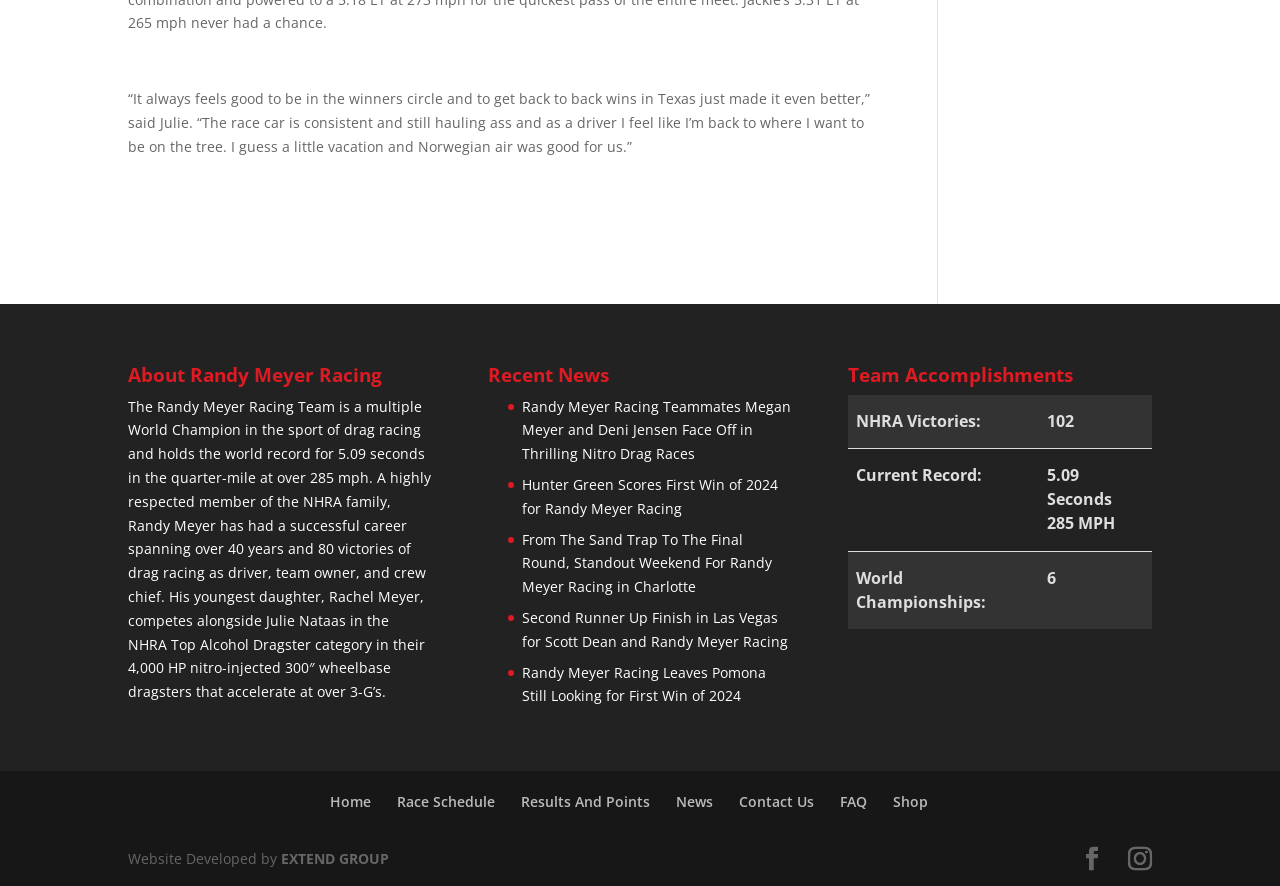What is the name of the company that developed the website?
Give a detailed explanation using the information visible in the image.

I found this information at the bottom of the page, where it says 'Website Developed by EXTEND GROUP'.